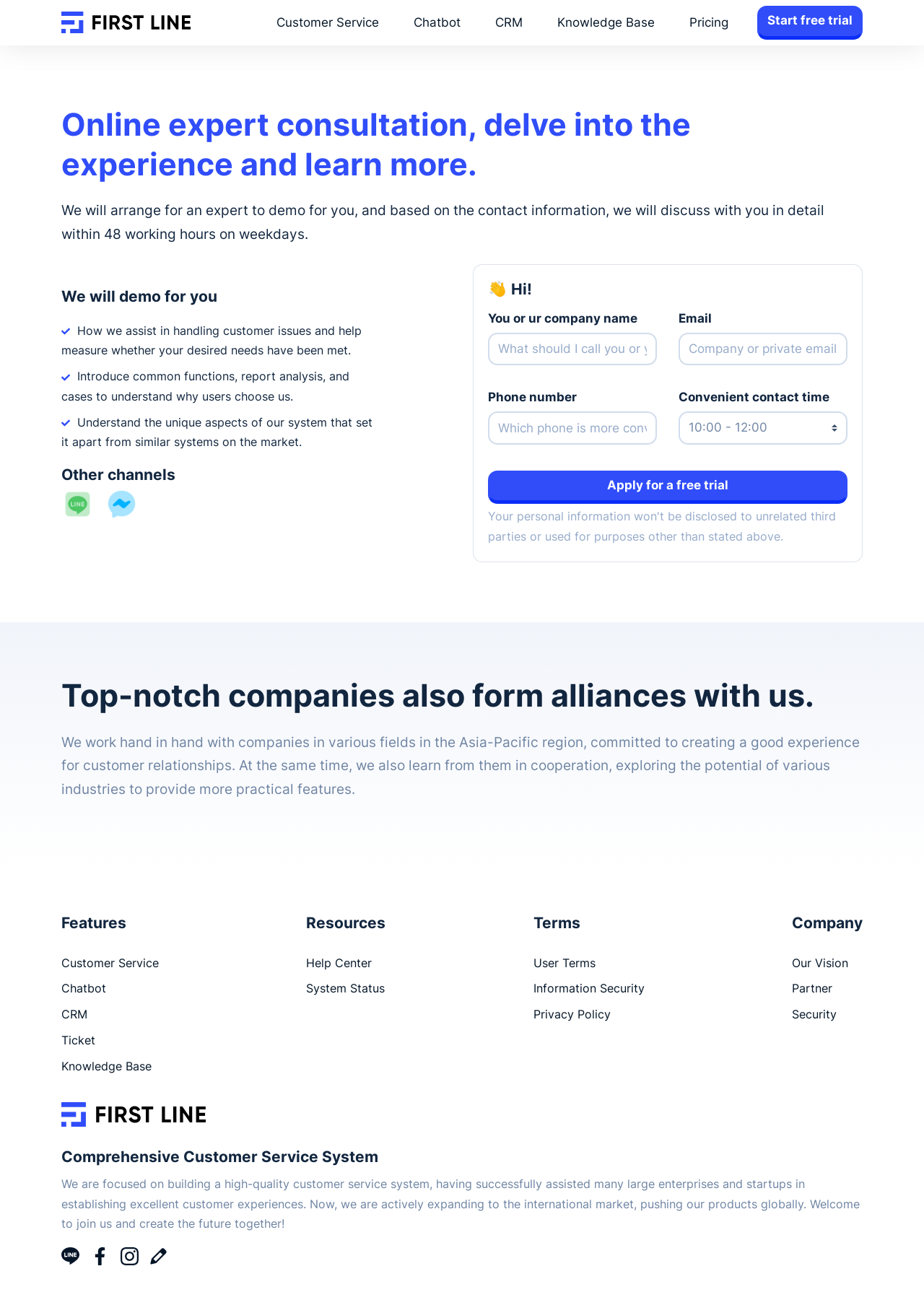Predict the bounding box coordinates of the area that should be clicked to accomplish the following instruction: "Learn more about our features". The bounding box coordinates should consist of four float numbers between 0 and 1, i.e., [left, top, right, bottom].

[0.066, 0.707, 0.172, 0.722]